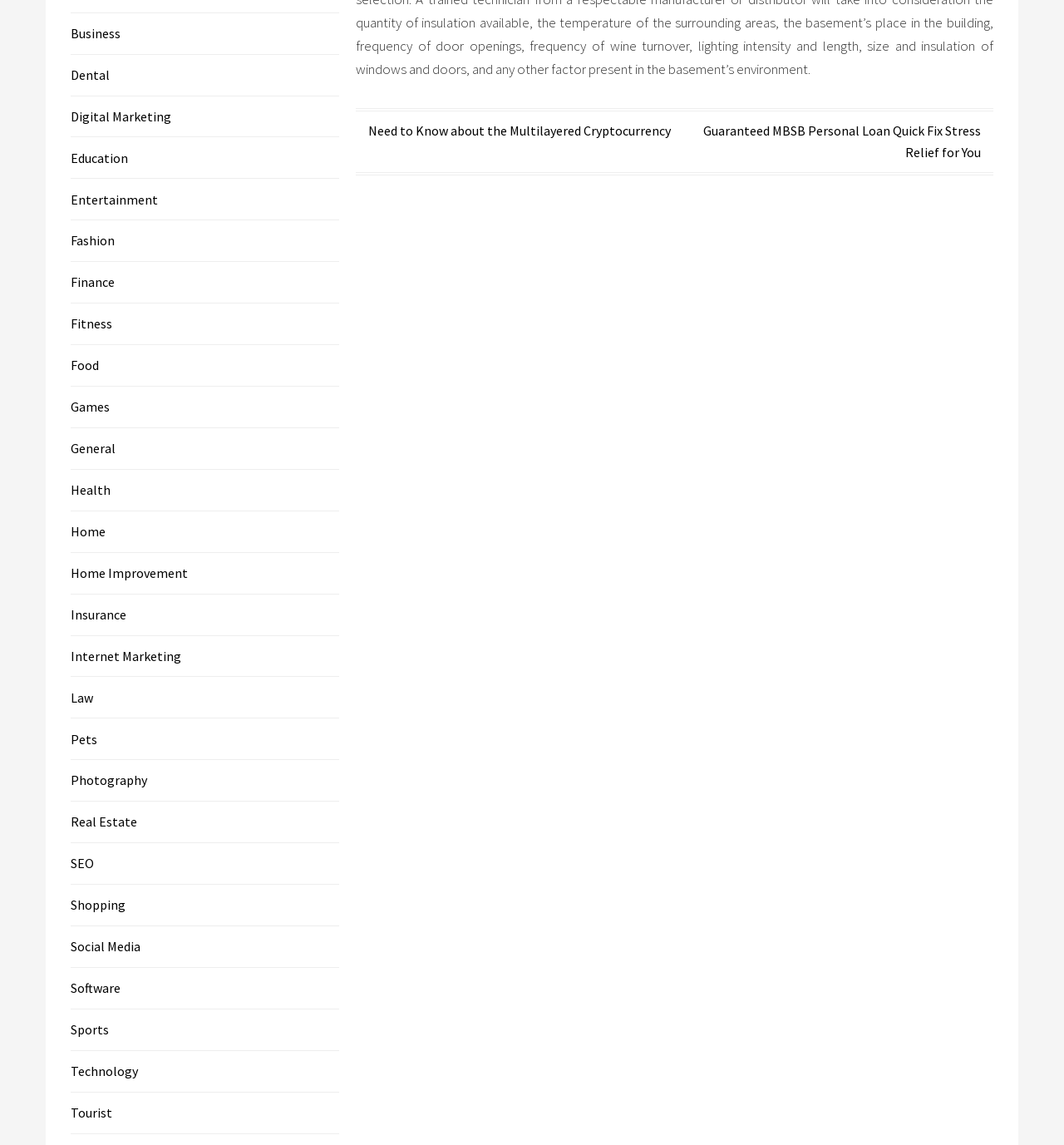Provide a single word or phrase answer to the question: 
How many categories are listed on the webpage?

24